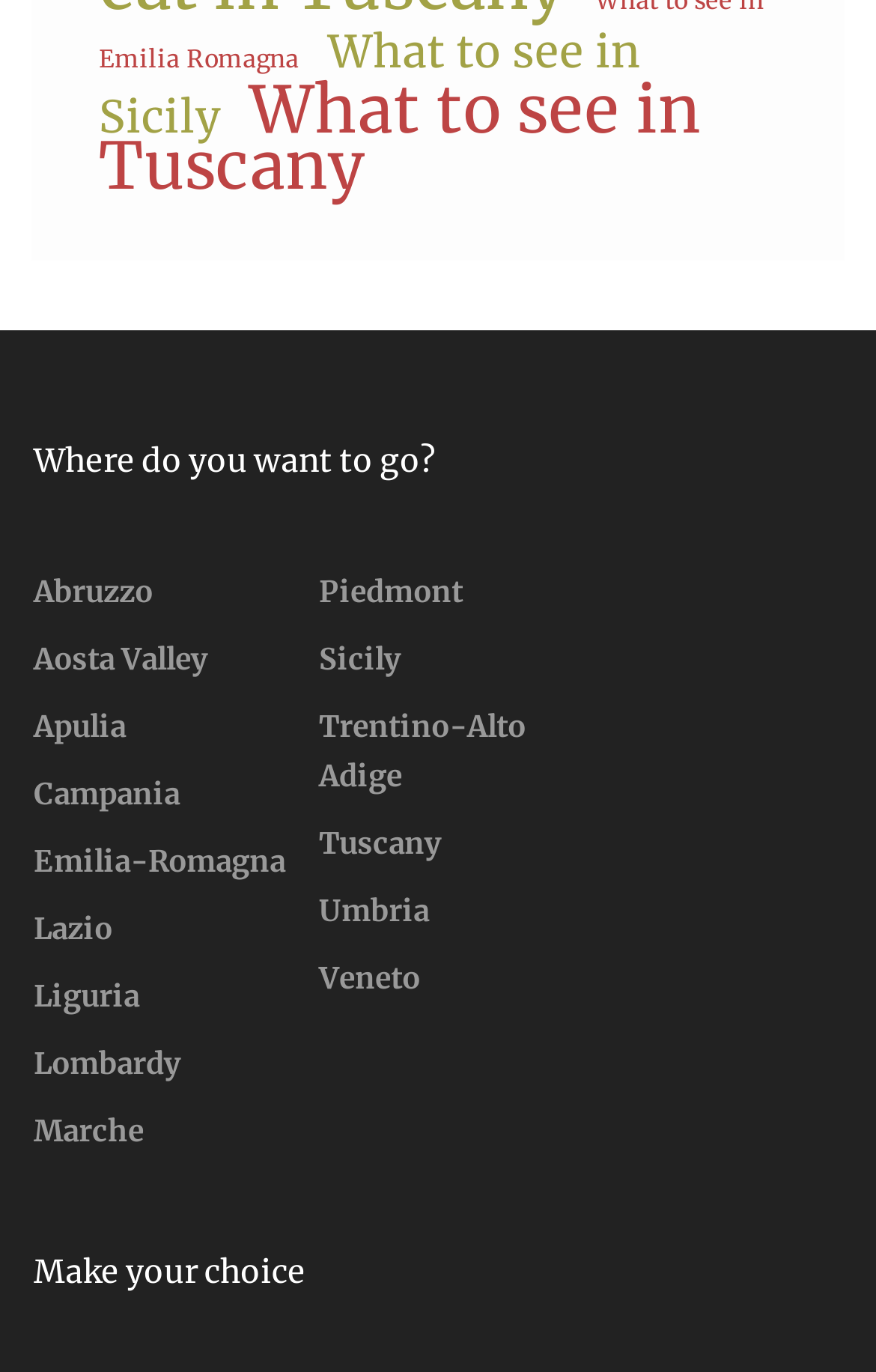Please specify the bounding box coordinates of the clickable section necessary to execute the following command: "Click on Make your choice".

[0.038, 0.906, 0.962, 0.948]